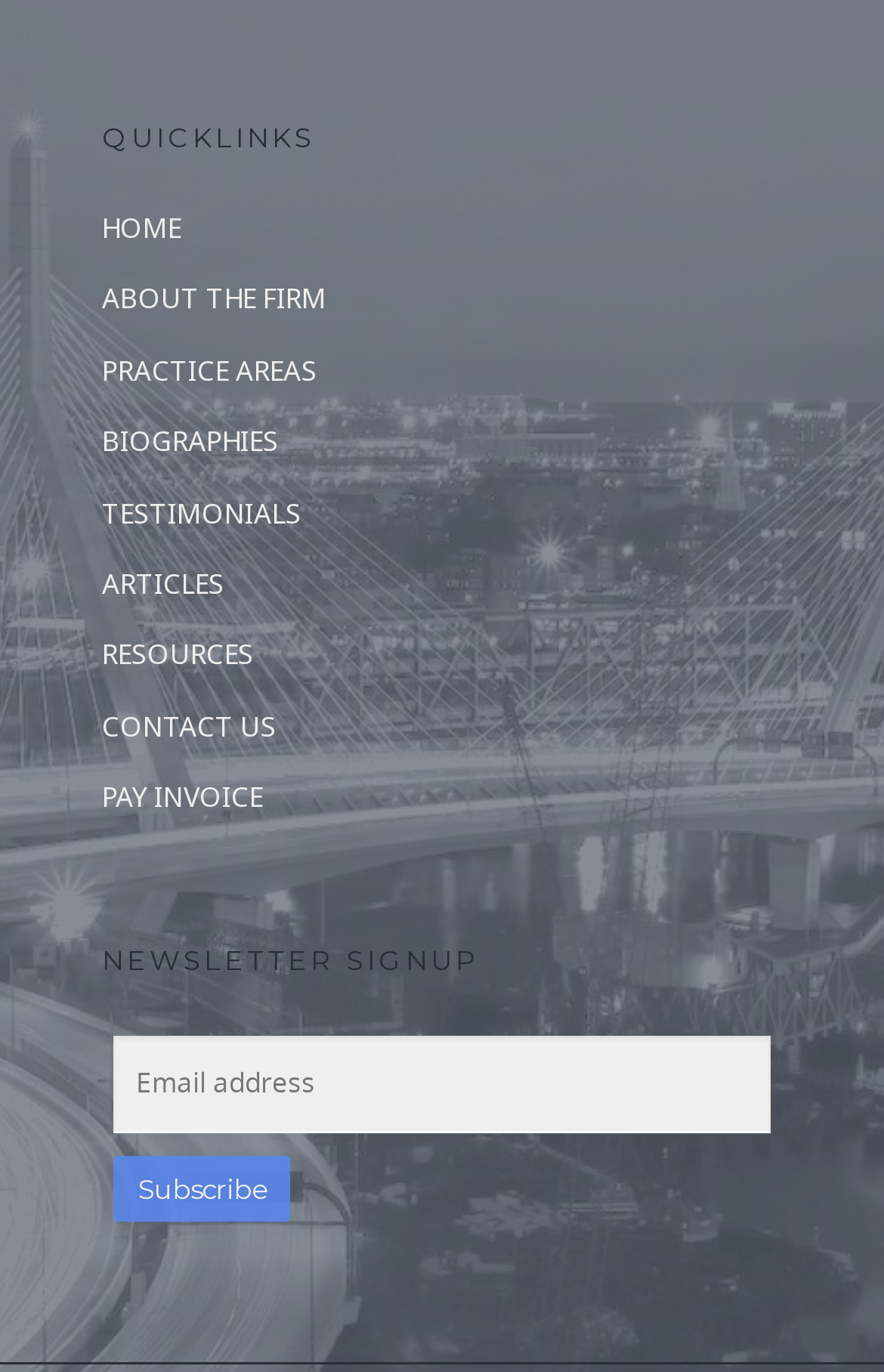What is the button text below the 'Email address' textbox?
Carefully examine the image and provide a detailed answer to the question.

The button element located below the 'Email address' textbox has the text 'Subscribe', indicating that it is used to submit the email address for newsletter subscription.